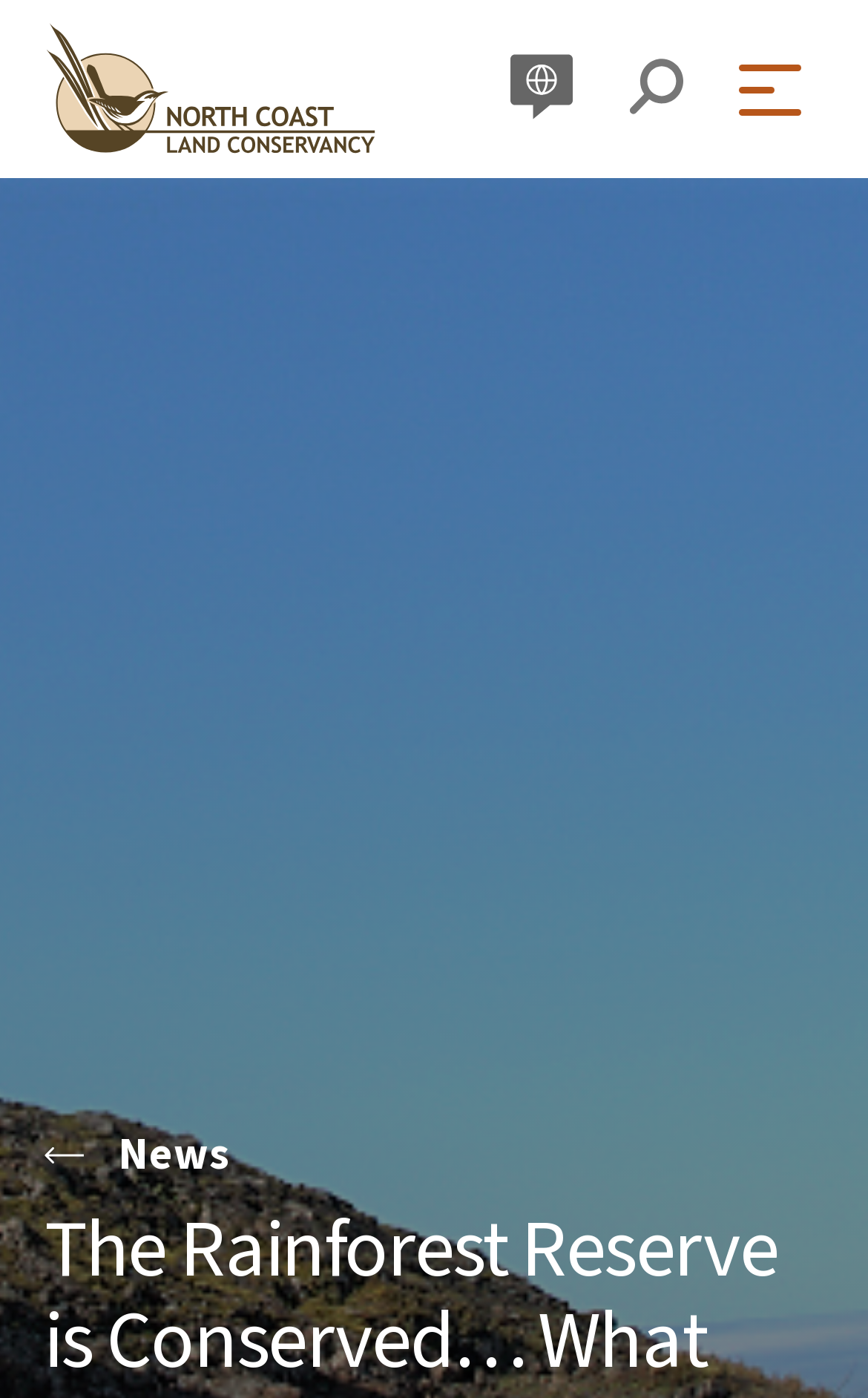Locate the UI element described by title="Tap to Go Home" and provide its bounding box coordinates. Use the format (top-left x, top-left y, bottom-right x, bottom-right y) with all values as floating point numbers between 0 and 1.

[0.051, 0.016, 0.436, 0.112]